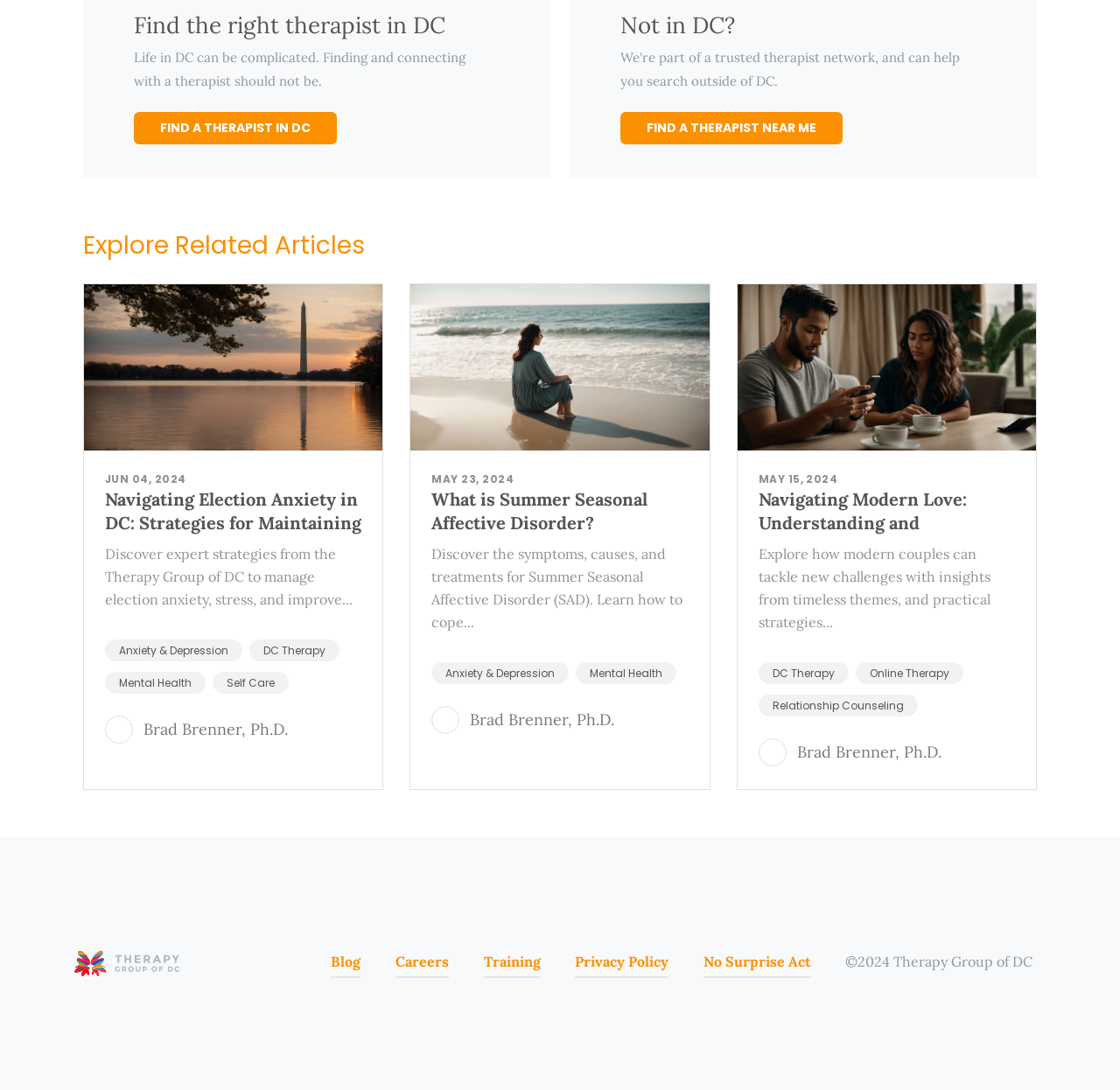Provide the bounding box coordinates of the HTML element described as: "Careers". The bounding box coordinates should be four float numbers between 0 and 1, i.e., [left, top, right, bottom].

[0.353, 0.871, 0.401, 0.897]